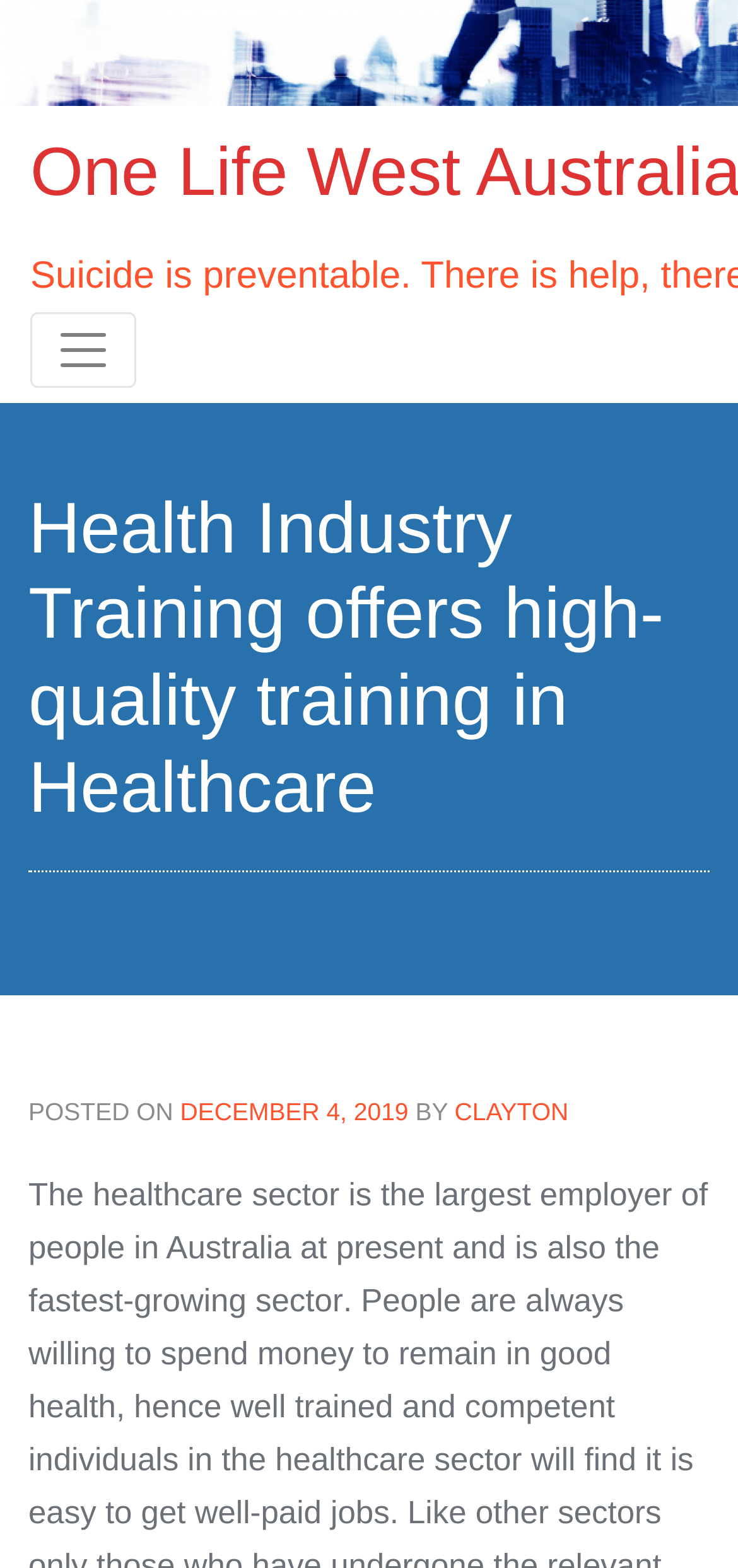Please respond to the question with a concise word or phrase:
What is the current state of the healthcare sector in Australia?

Largest employer and fastest-growing sector